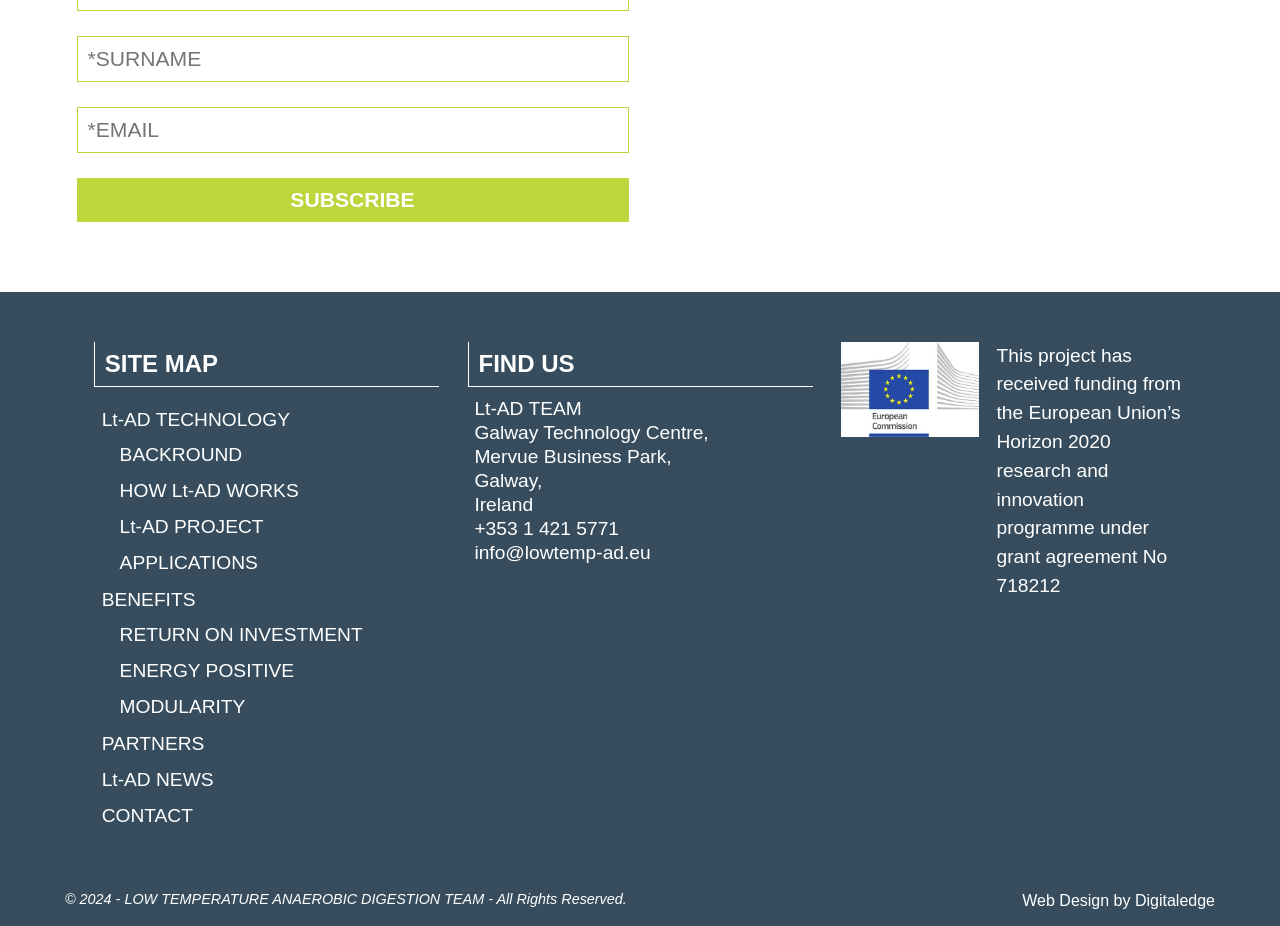Locate the bounding box coordinates of the element's region that should be clicked to carry out the following instruction: "Click the 'TDS' link". The coordinates need to be four float numbers between 0 and 1, i.e., [left, top, right, bottom].

None